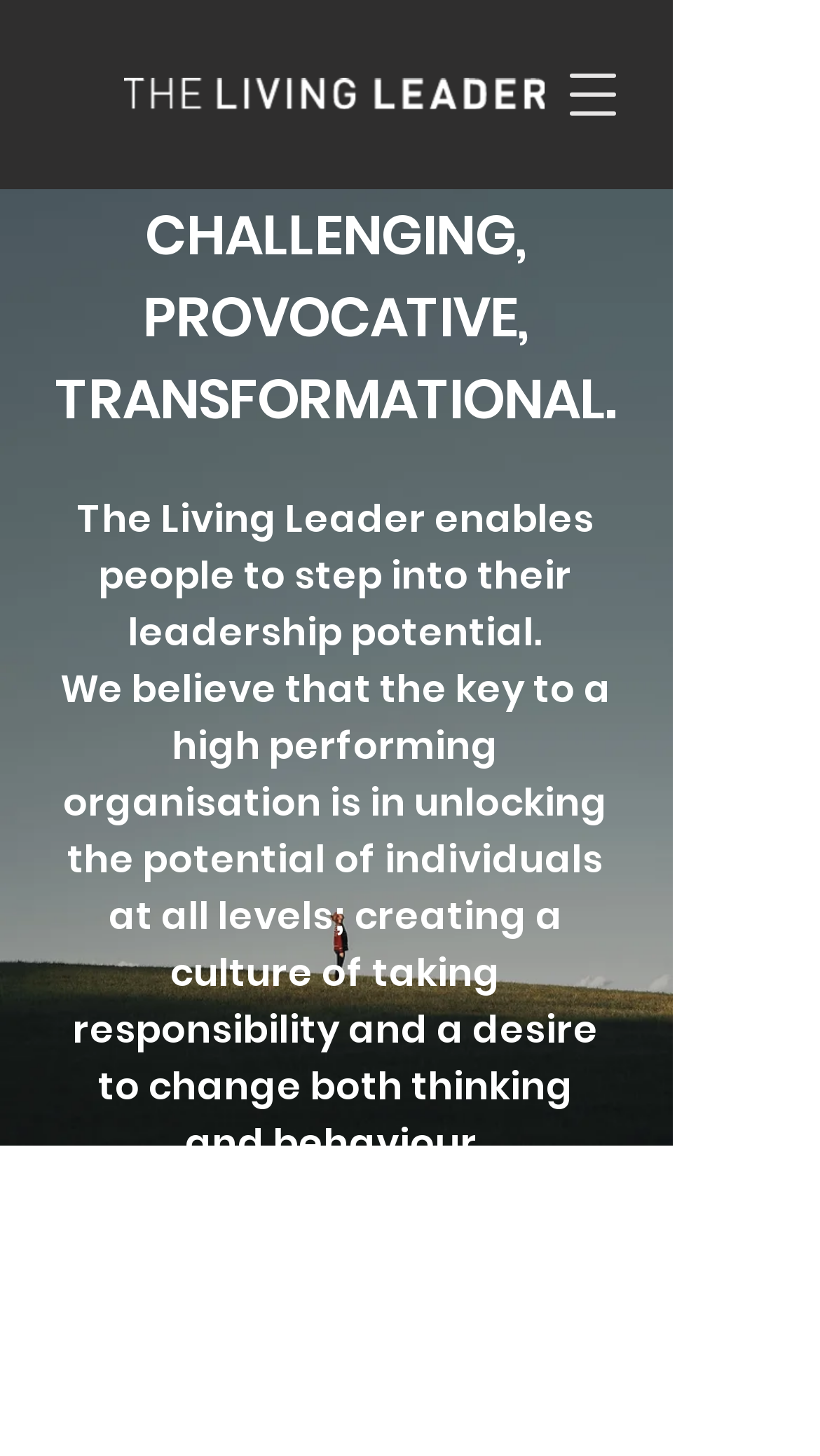Provide a short answer using a single word or phrase for the following question: 
What is the theme of the headings?

Leadership